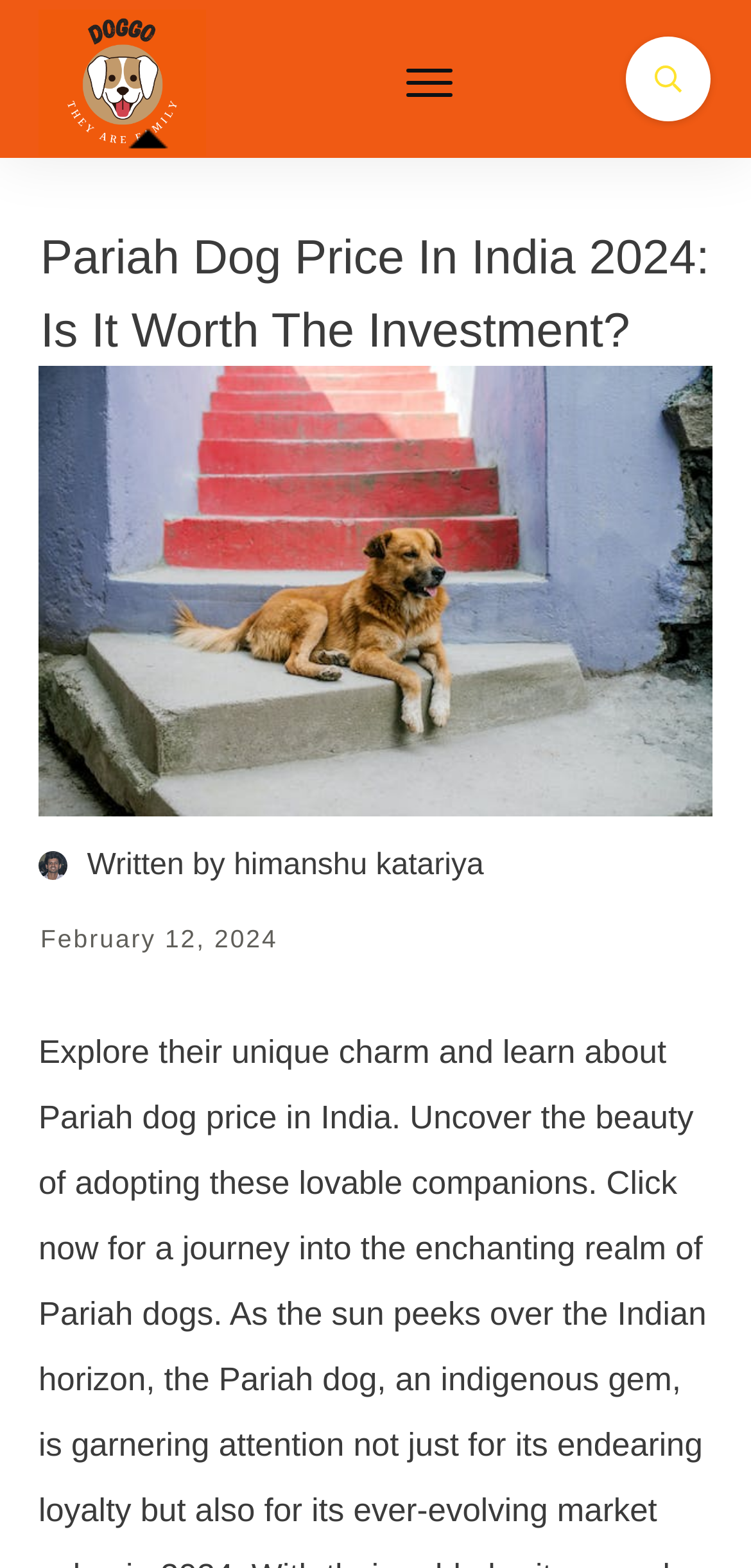Give a one-word or one-phrase response to the question: 
What is the author's name?

himanshu katariya